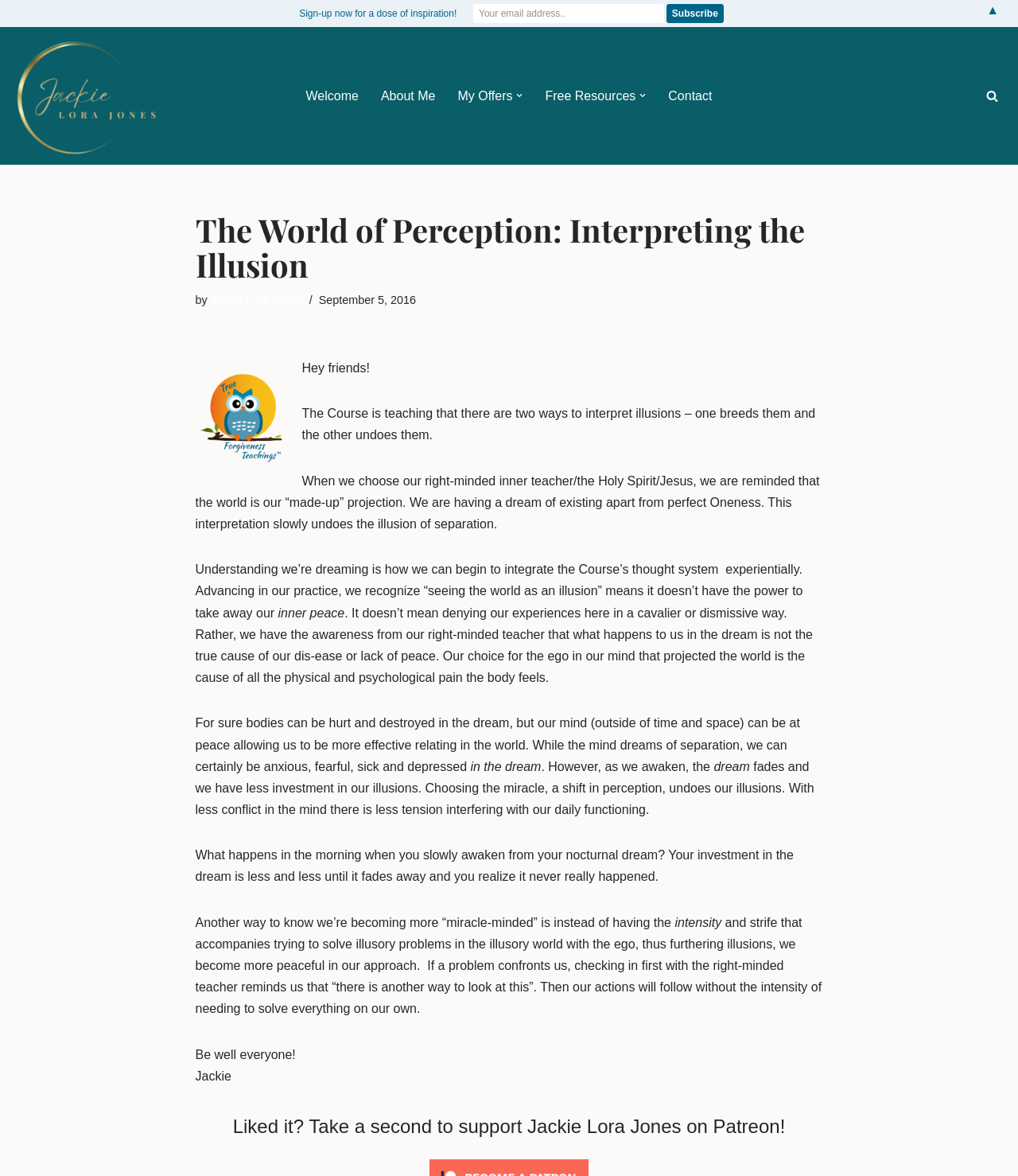Identify the bounding box coordinates of the section that should be clicked to achieve the task described: "Click the 'Contact' link".

[0.656, 0.072, 0.7, 0.09]